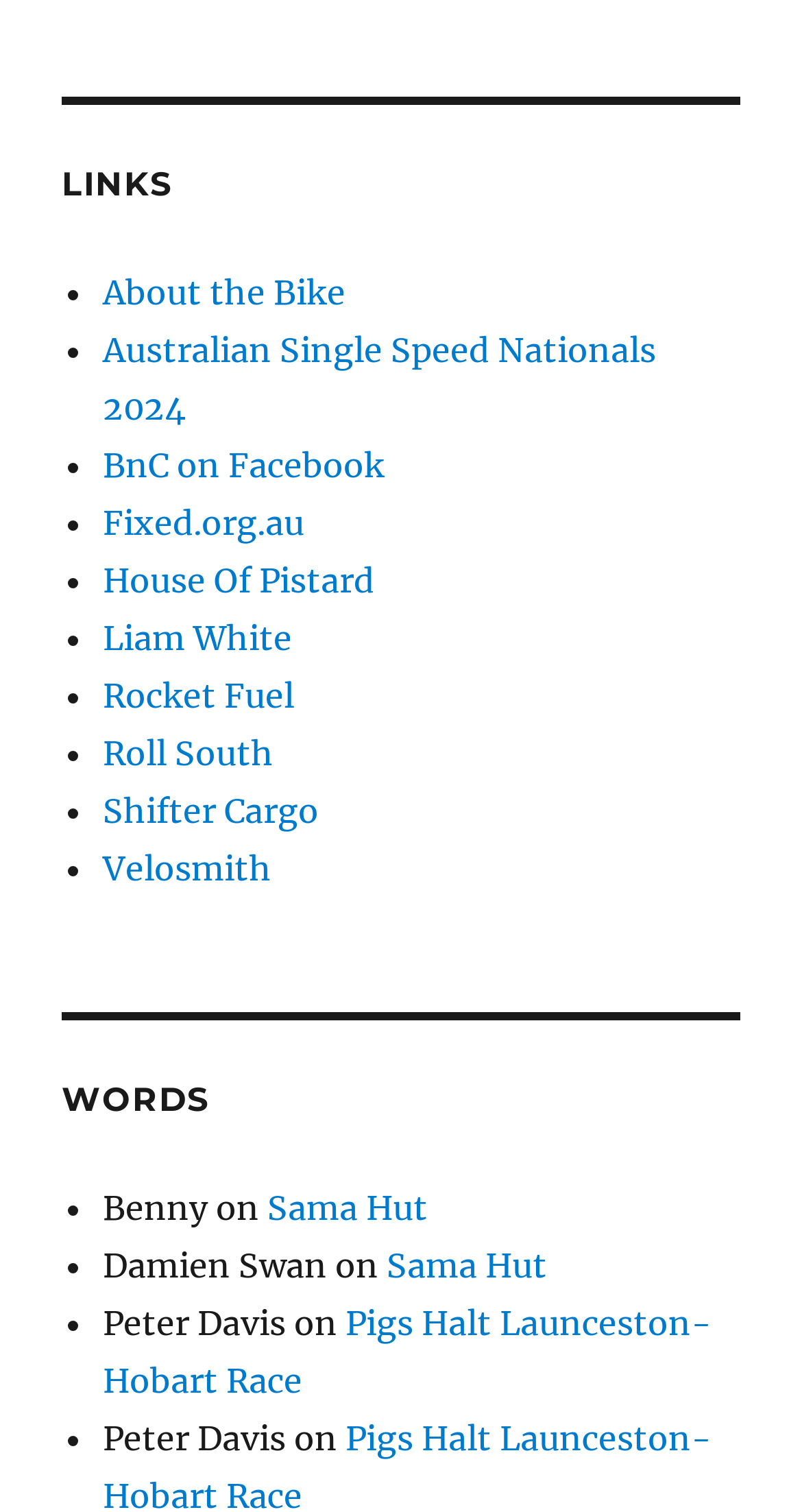Can you specify the bounding box coordinates of the area that needs to be clicked to fulfill the following instruction: "read about Liam White"?

[0.128, 0.408, 0.364, 0.435]